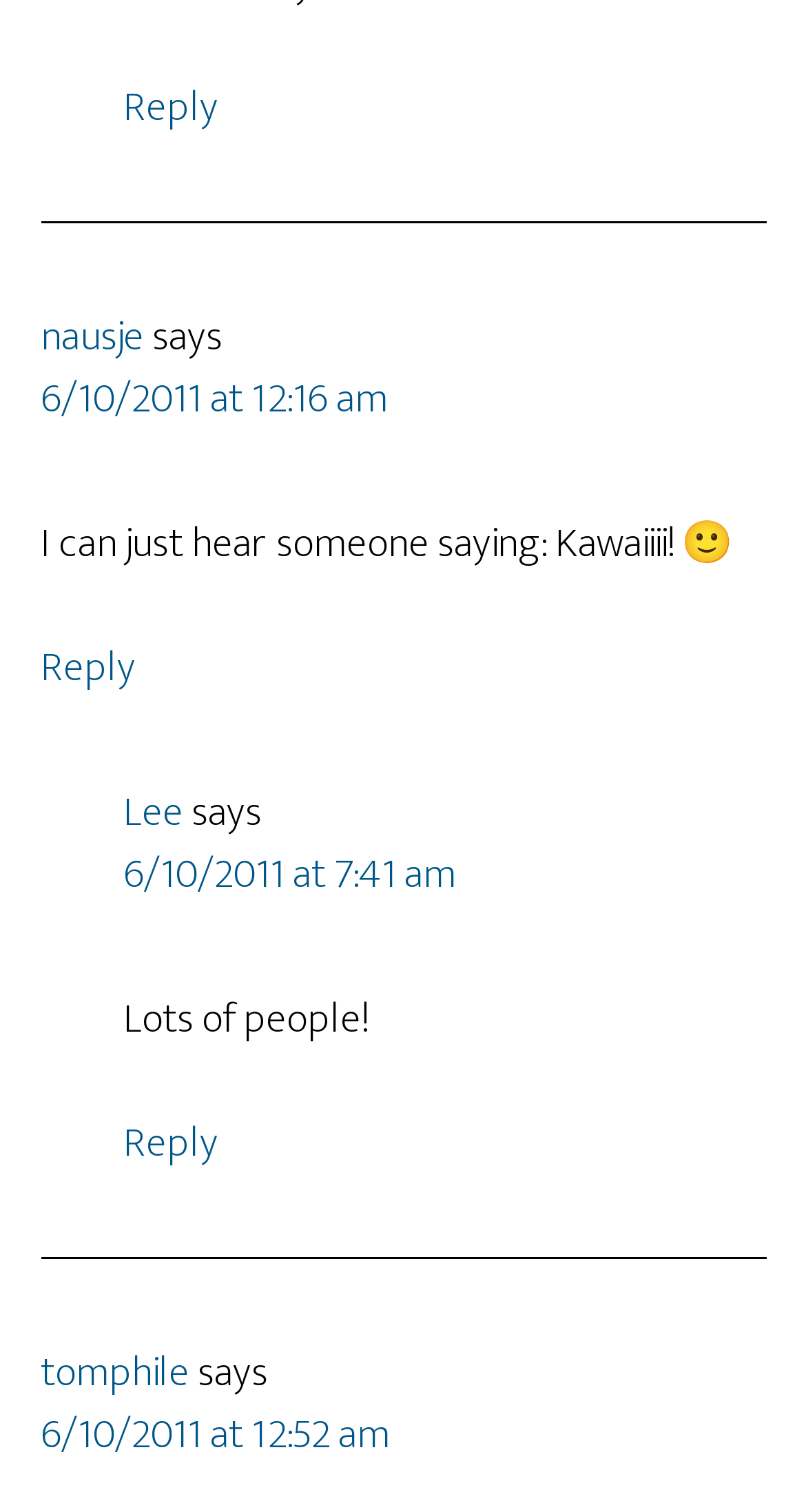What is the time of the second comment?
Please answer the question as detailed as possible based on the image.

The second comment is located in the second article element, and it has a time element with a link to the timestamp, which is '6/10/2011 at 7:41 am'.